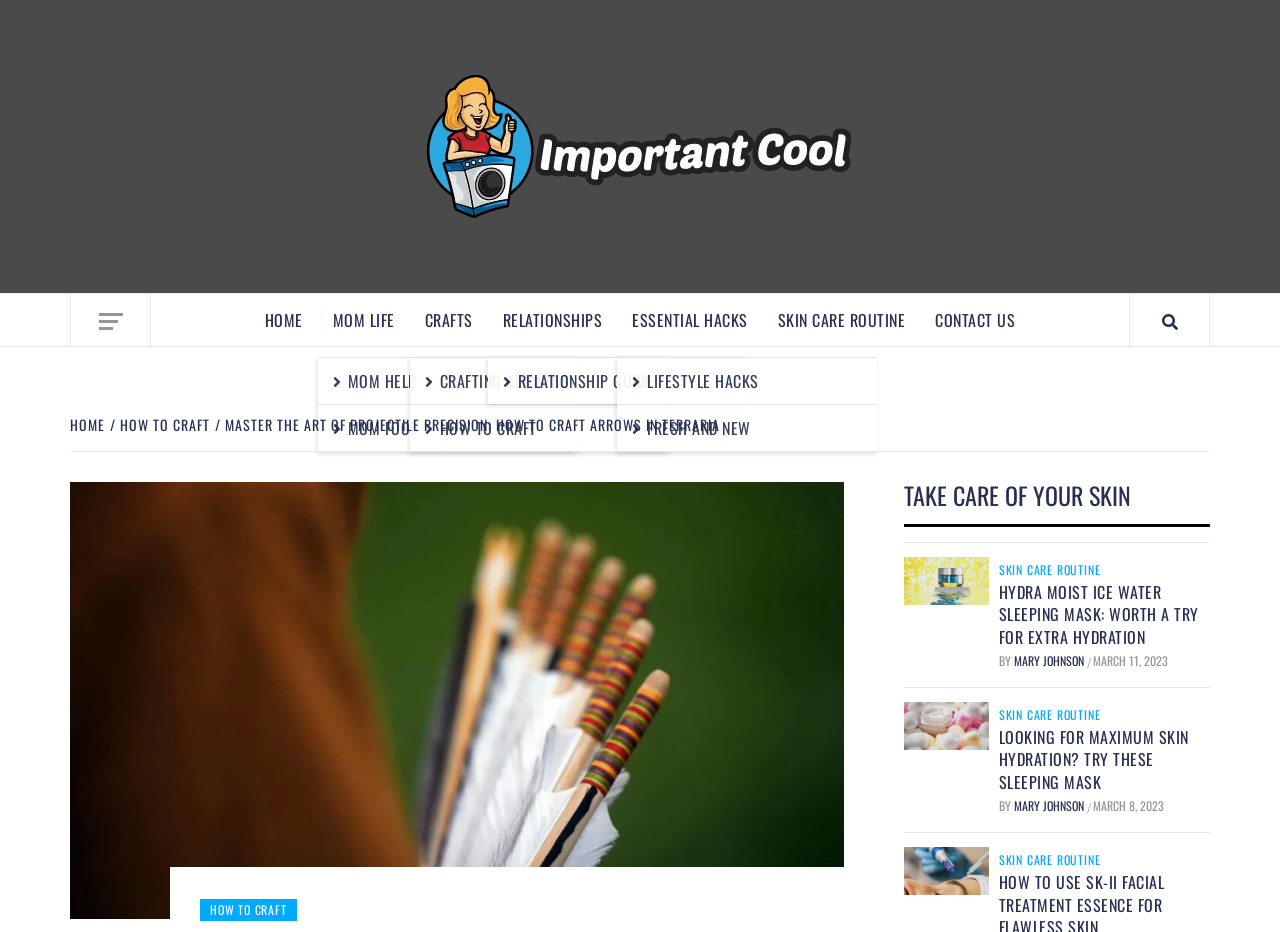Who is the author of the second article?
Provide a concise answer using a single word or phrase based on the image.

MARY JOHNSON